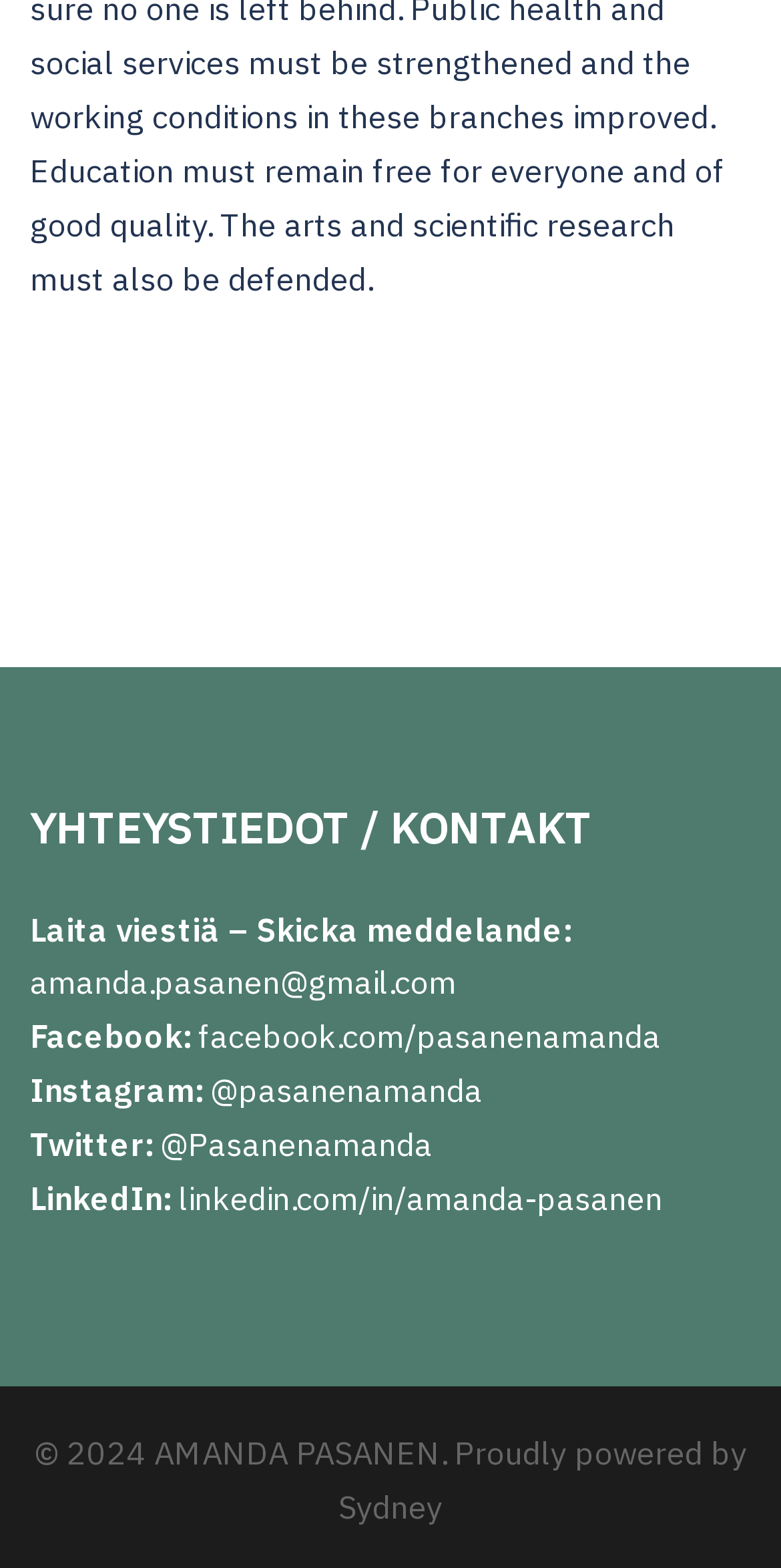How many social media links are there?
Answer the question in a detailed and comprehensive manner.

I counted the number of social media links by looking at the section below the 'YHTEYSTIEDOT / KONTAKT' heading. I found four links, one for each of the social media platforms listed: Facebook, Instagram, Twitter, and LinkedIn.